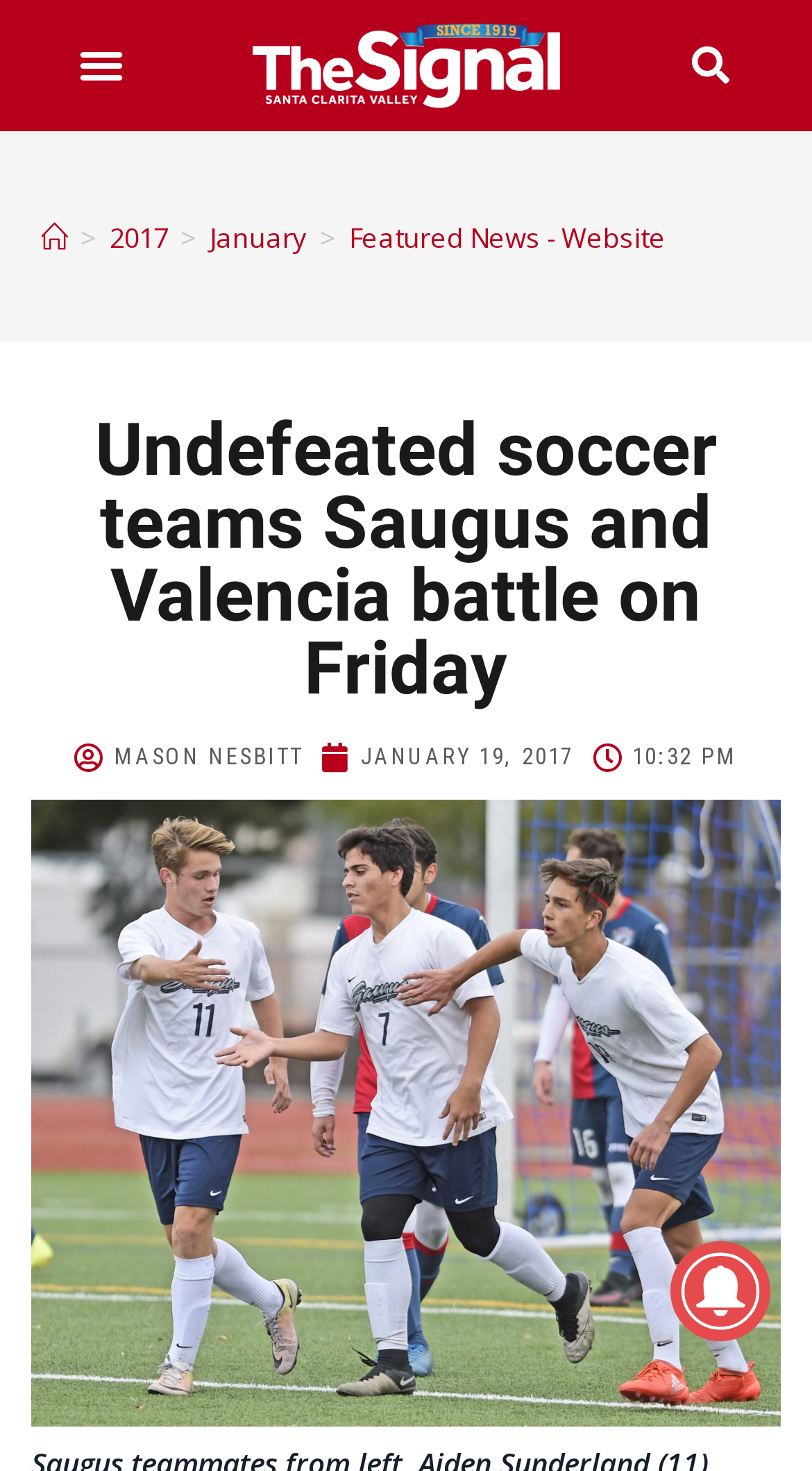How many links are in the breadcrumbs navigation?
Based on the visual content, answer with a single word or a brief phrase.

4